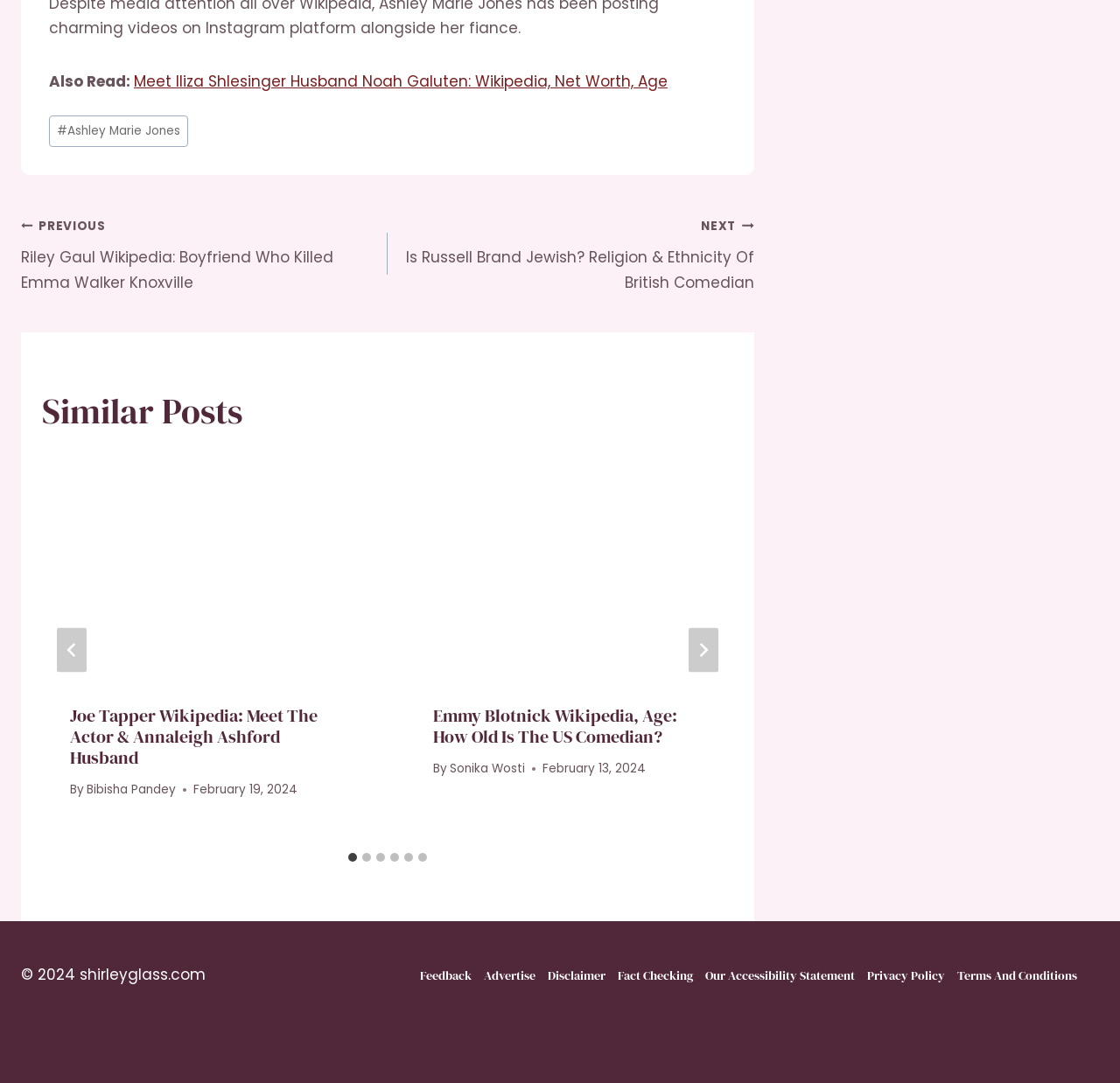Provide the bounding box coordinates for the UI element described in this sentence: "Bibisha Pandey". The coordinates should be four float values between 0 and 1, i.e., [left, top, right, bottom].

[0.726, 0.721, 0.805, 0.737]